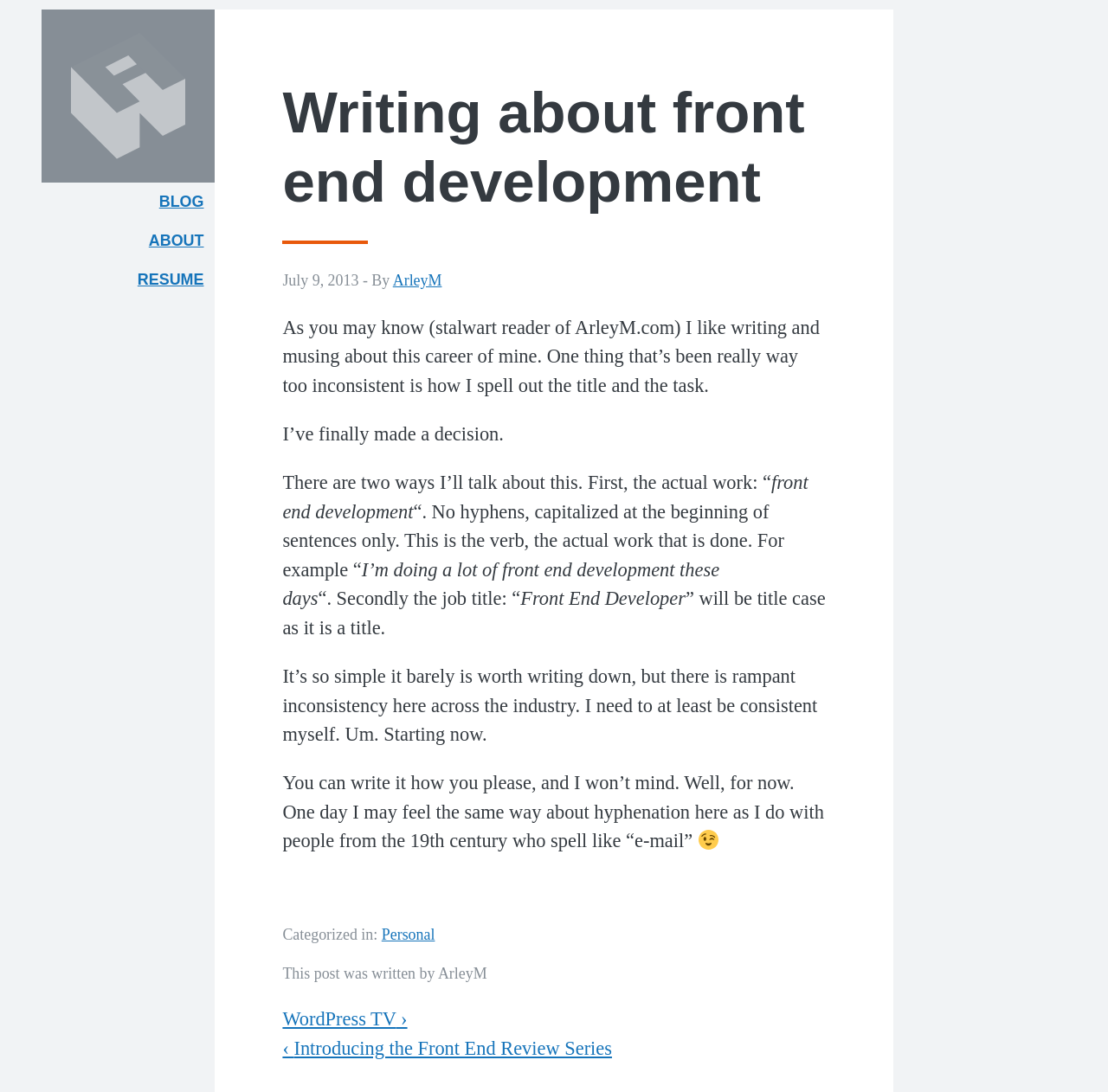Bounding box coordinates are to be given in the format (top-left x, top-left y, bottom-right x, bottom-right y). All values must be floating point numbers between 0 and 1. Provide the bounding box coordinate for the UI element described as: About Arley McBlain

[0.038, 0.203, 0.194, 0.238]